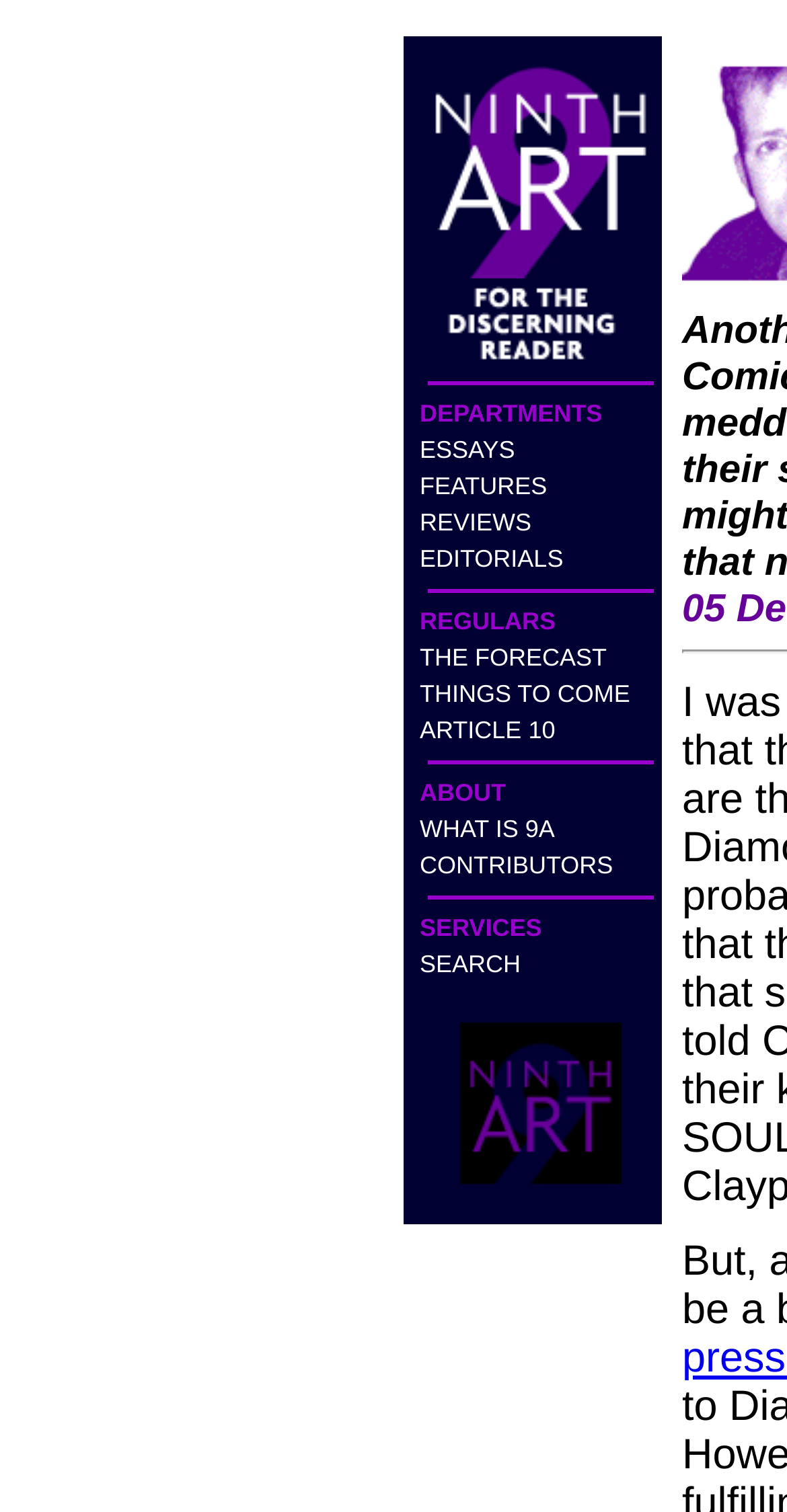Locate the bounding box coordinates of the element you need to click to accomplish the task described by this instruction: "click on the image at the top".

[0.533, 0.024, 0.841, 0.184]